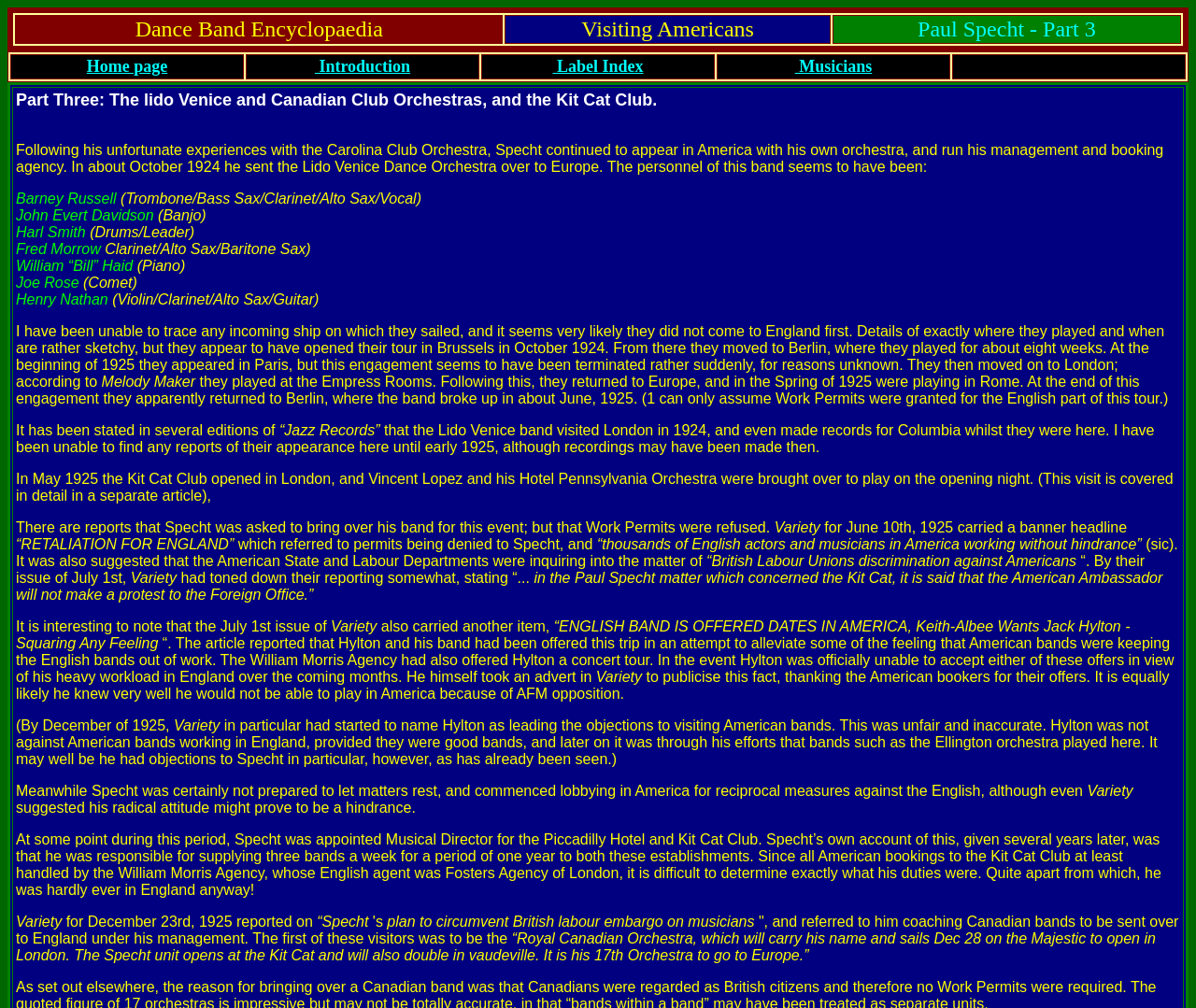Respond to the question below with a single word or phrase:
What is the name of the orchestra that was to open in London?

Royal Canadian Orchestra